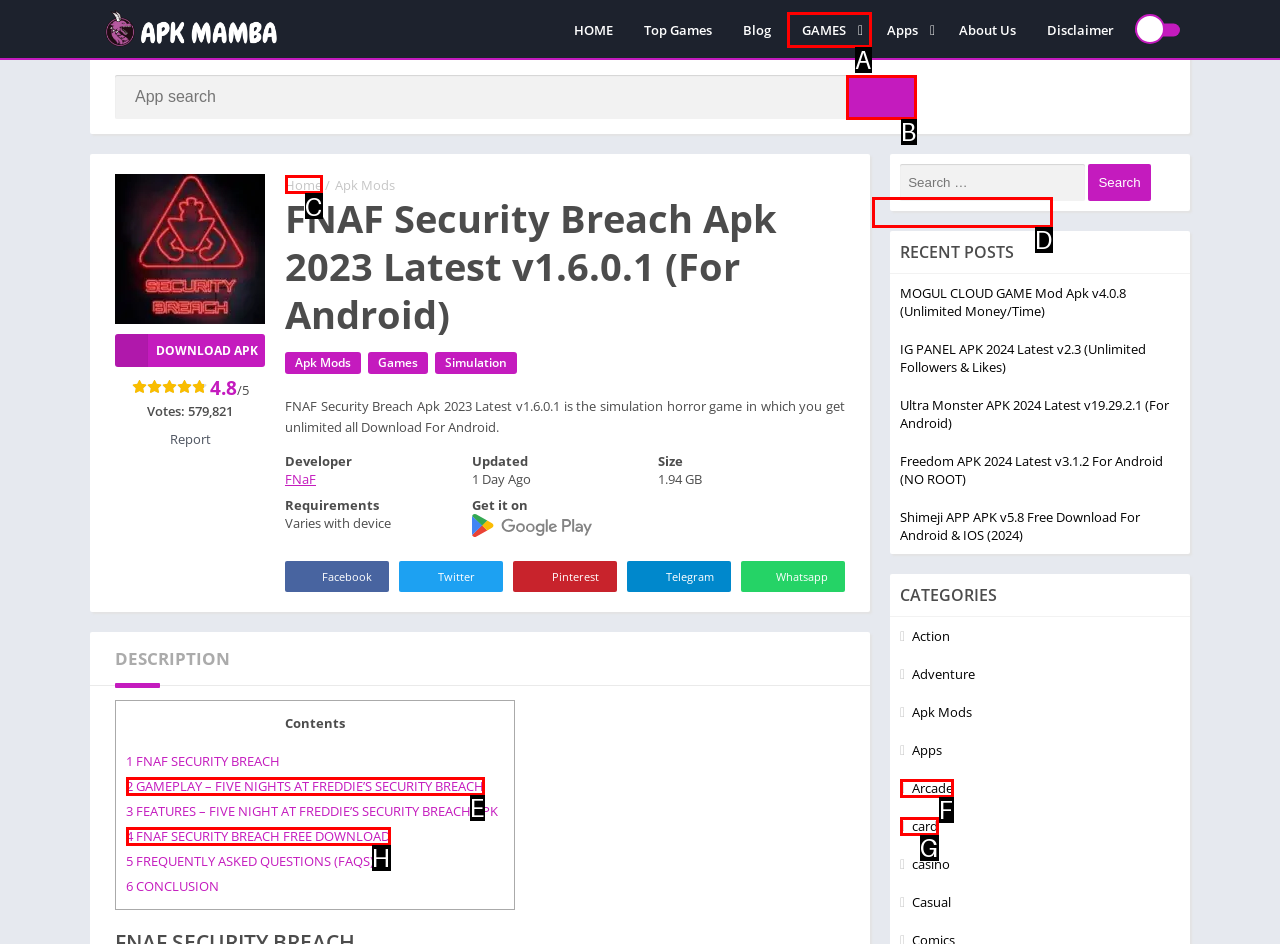Using the description: aria-label="Search" title="App search", find the HTML element that matches it. Answer with the letter of the chosen option.

B